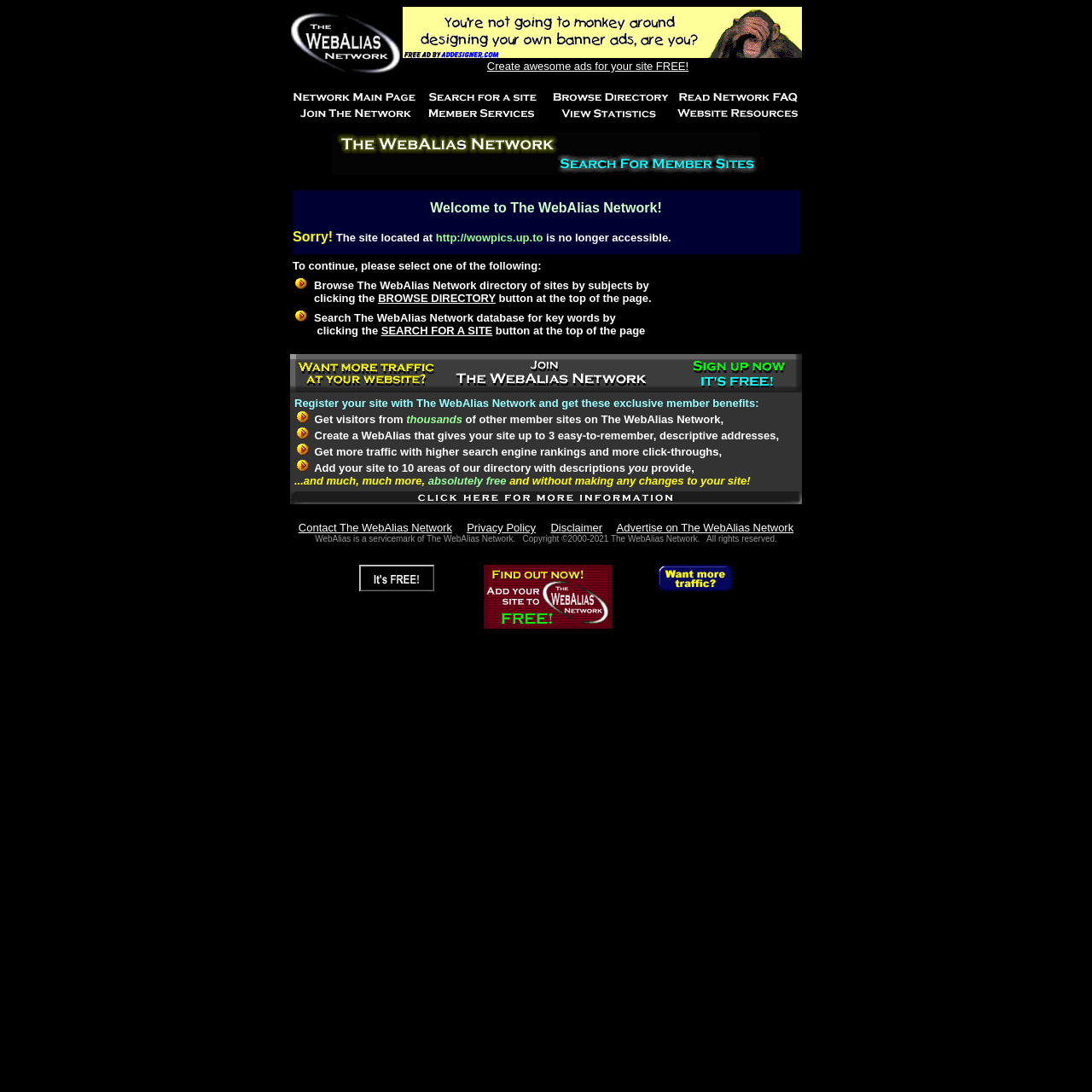Answer the question with a brief word or phrase:
How many layout tables are present on the webpage?

5